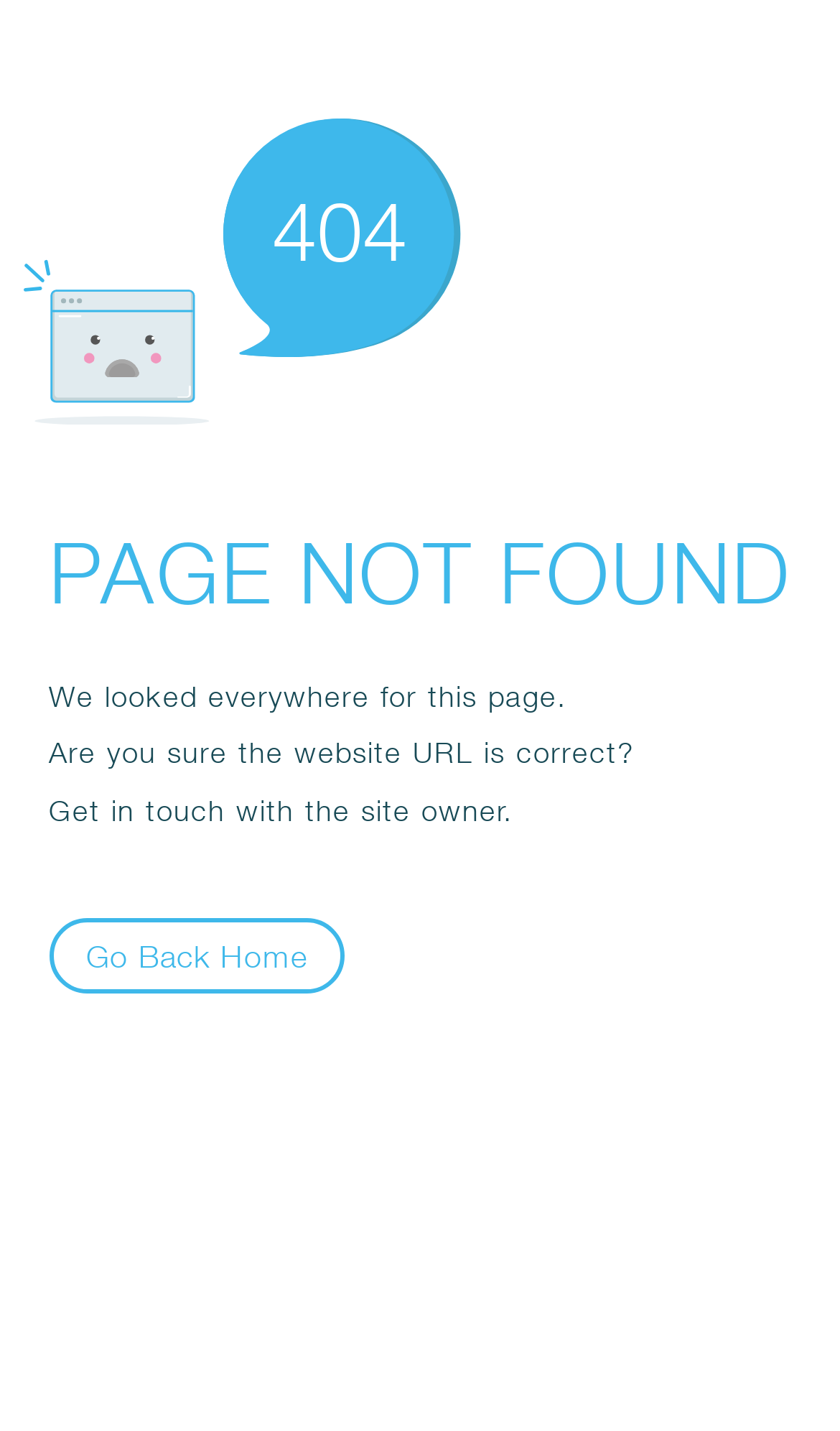Provide your answer to the question using just one word or phrase: What is suggested to the user?

Get in touch with the site owner